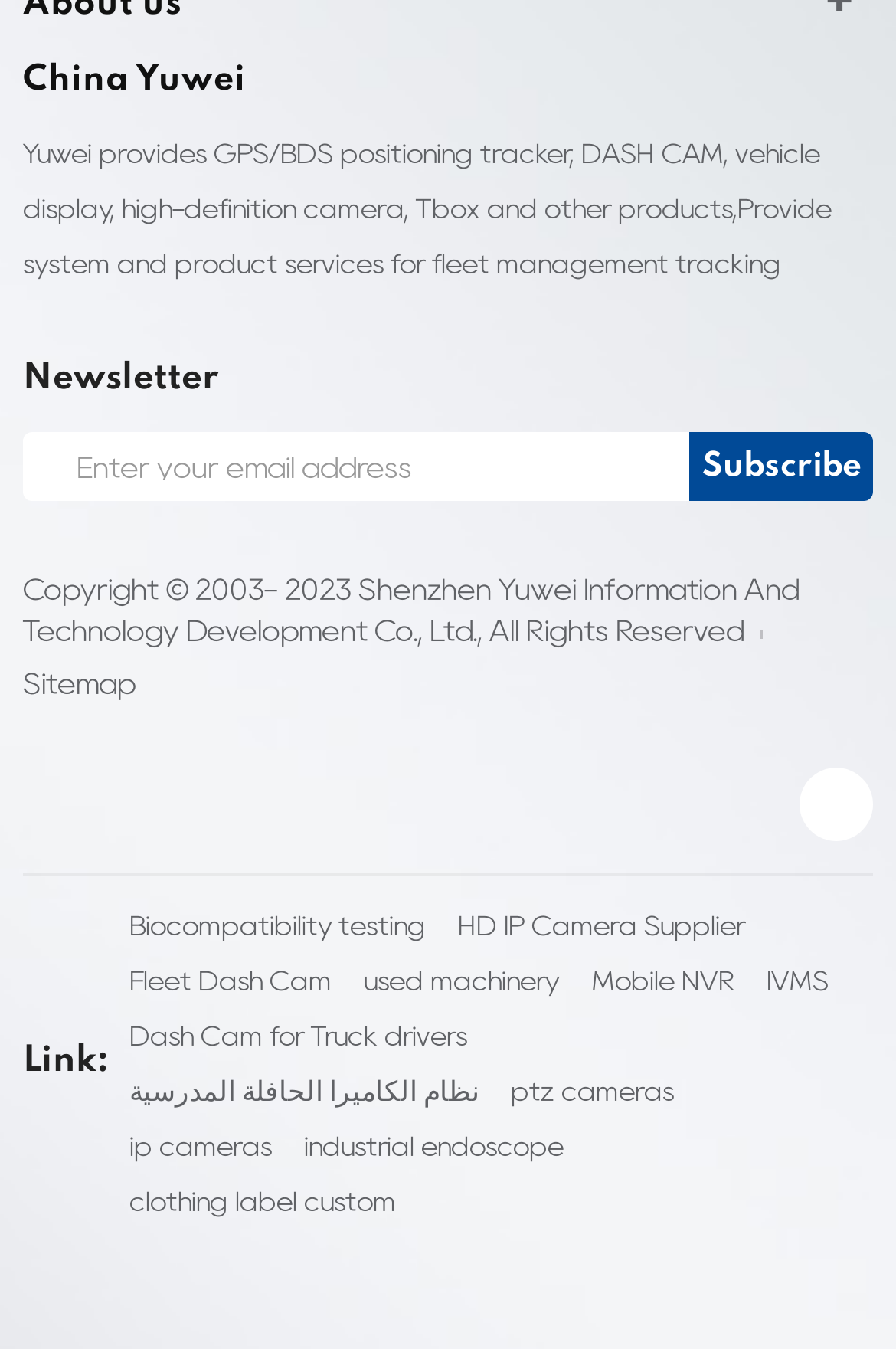Respond with a single word or phrase:
How many links are there in the webpage?

14